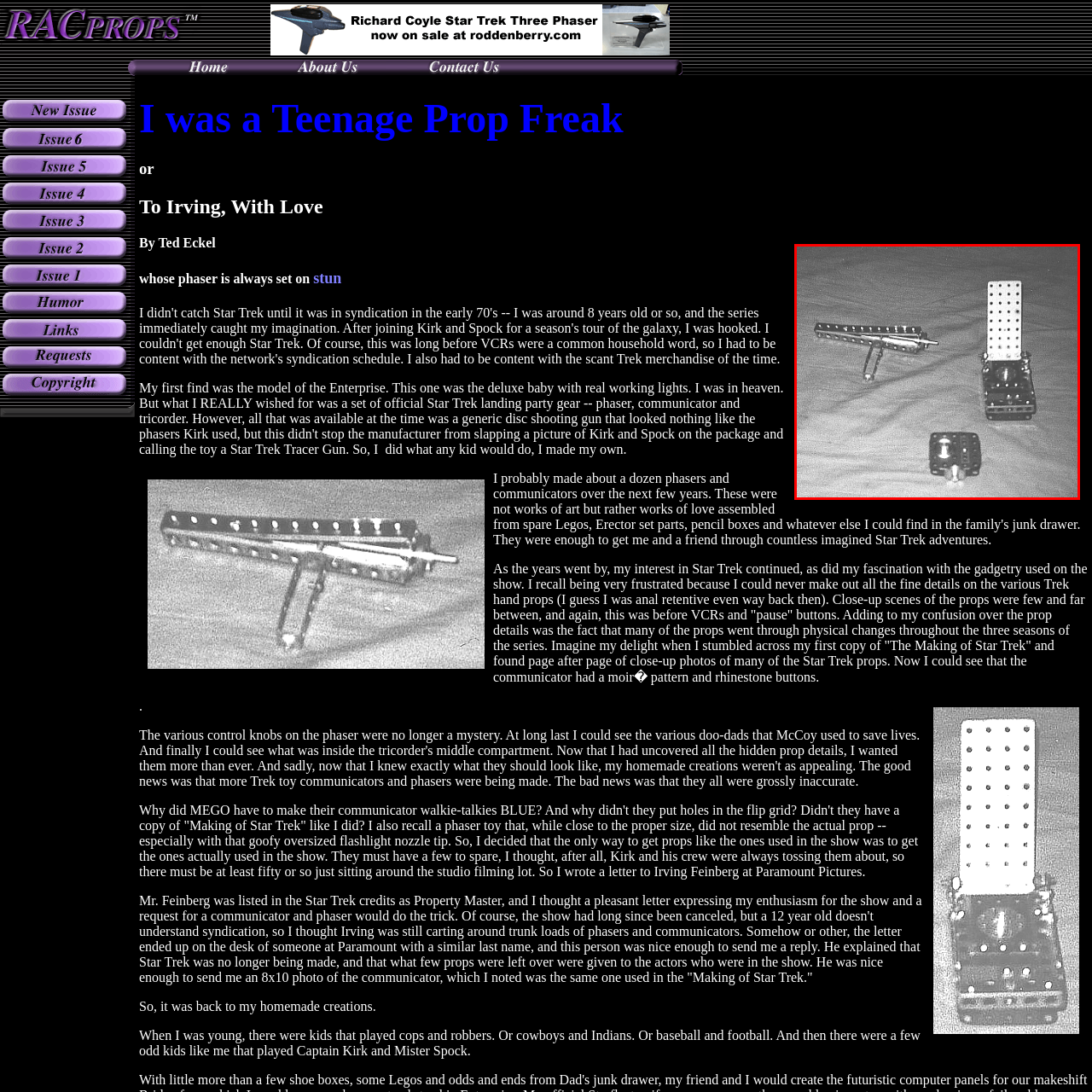Generate a detailed explanation of the image that is highlighted by the red box.

The image features a collection of metallic construction pieces, reminiscent of classic model-building kits. Positioned on a textured surface, likely a fabric or table, the components include a horizontal bar with evenly spaced holes for connections, a vertical piece that appears to be standing upright, and a smaller rectangular base piece. Each element showcases a shiny, metallic finish, highlighting their intricate details, such as different lengths and the arrangement of holes for assembly. This imagery evokes nostalgia for mechanical creativity, often associated with childhood engineering or crafting experiences.